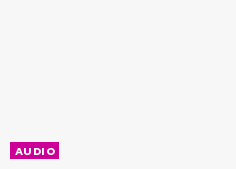Describe all the visual components present in the image.

The image features a vibrant purple button labeled "AUDIO." The button is rectangular and prominently displays the text in a bold, white font, emphasizing the audio functionality it represents. This design choice is likely intended to attract attention, making it easily recognizable for users seeking audio-related features or settings on the application or website. The background is a subtle light gray, which enhances the visibility of the button. Overall, the image suggests a modern and user-friendly interface focused on audio options.